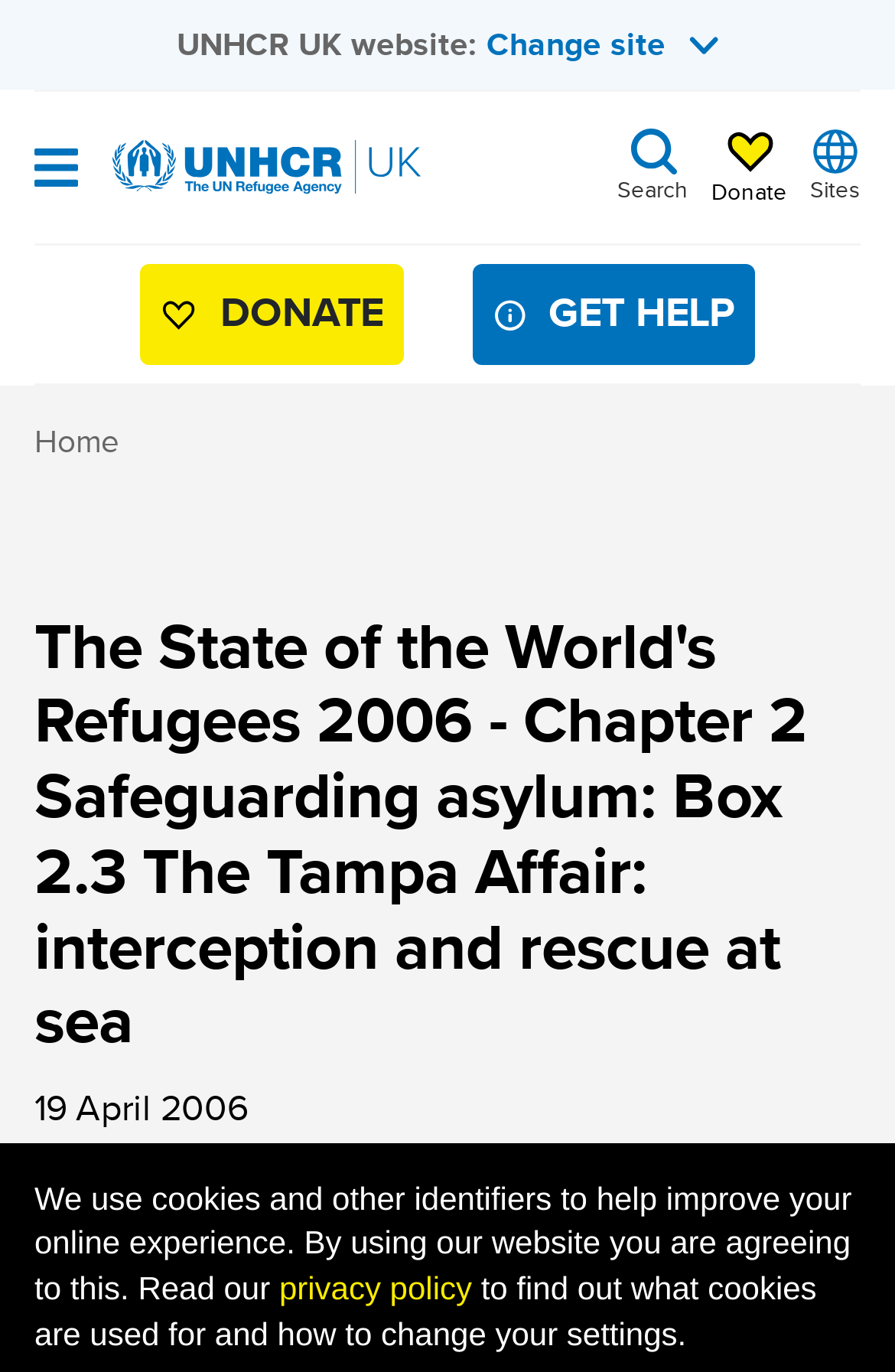Please identify the bounding box coordinates of the element I should click to complete this instruction: 'Search for something'. The coordinates should be given as four float numbers between 0 and 1, like this: [left, top, right, bottom].

[0.69, 0.094, 0.769, 0.151]